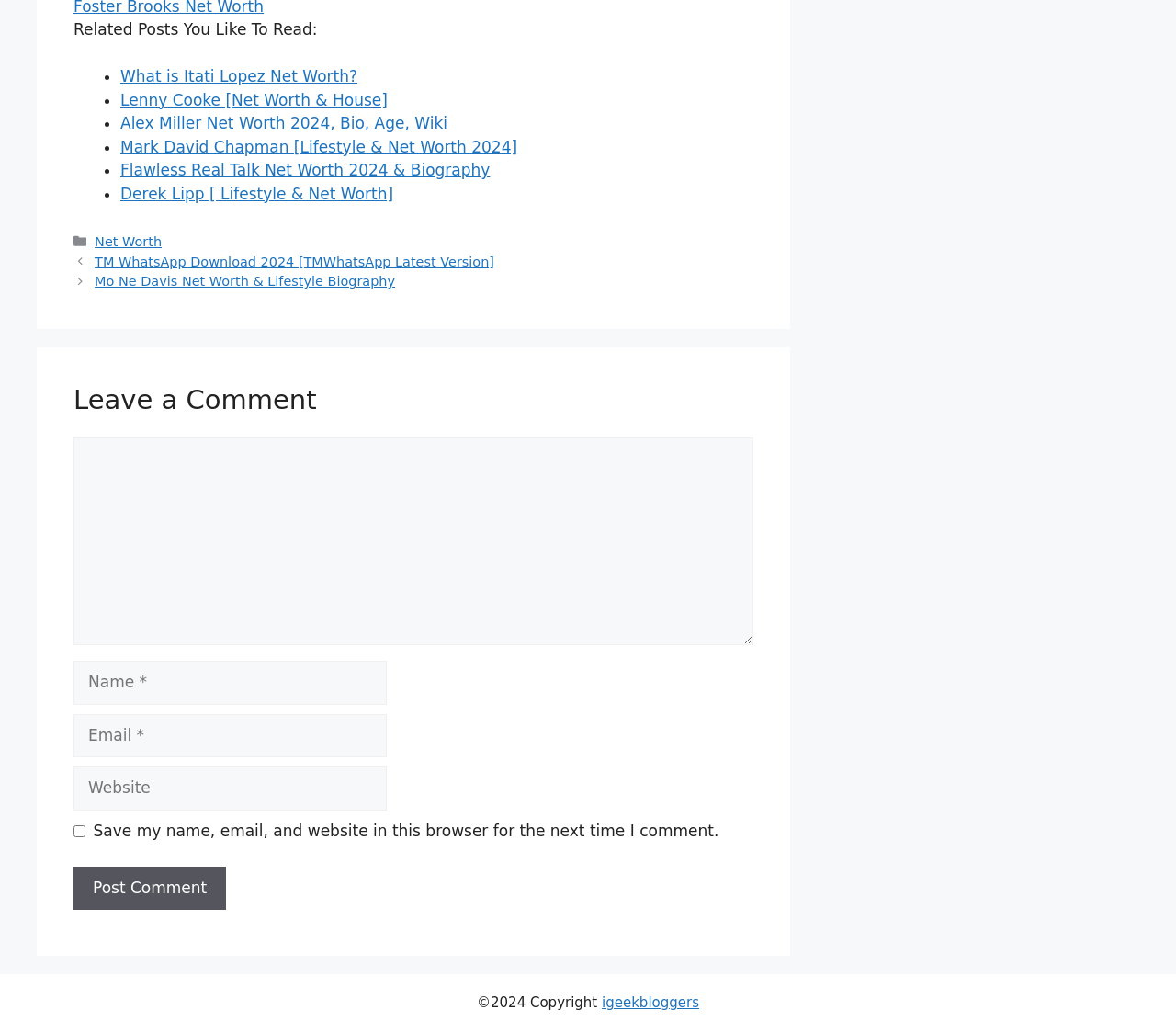By analyzing the image, answer the following question with a detailed response: What is the copyright year of the website?

The copyright information is located at the bottom of the webpage and states '©2024 Copyright', indicating that the website's copyright year is 2024.